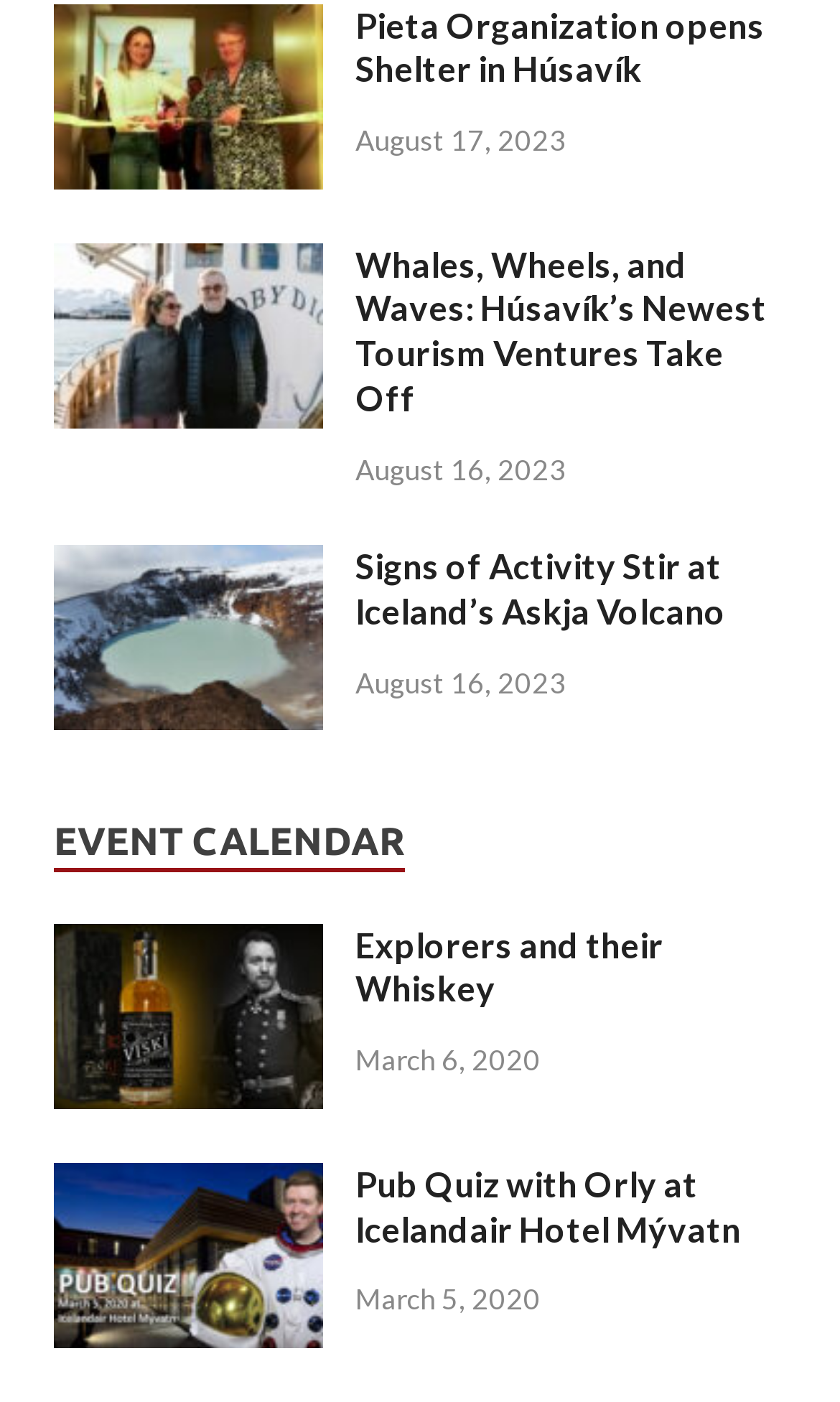Find the bounding box of the web element that fits this description: "title="Explorers and their Whiskey"".

[0.064, 0.661, 0.385, 0.691]